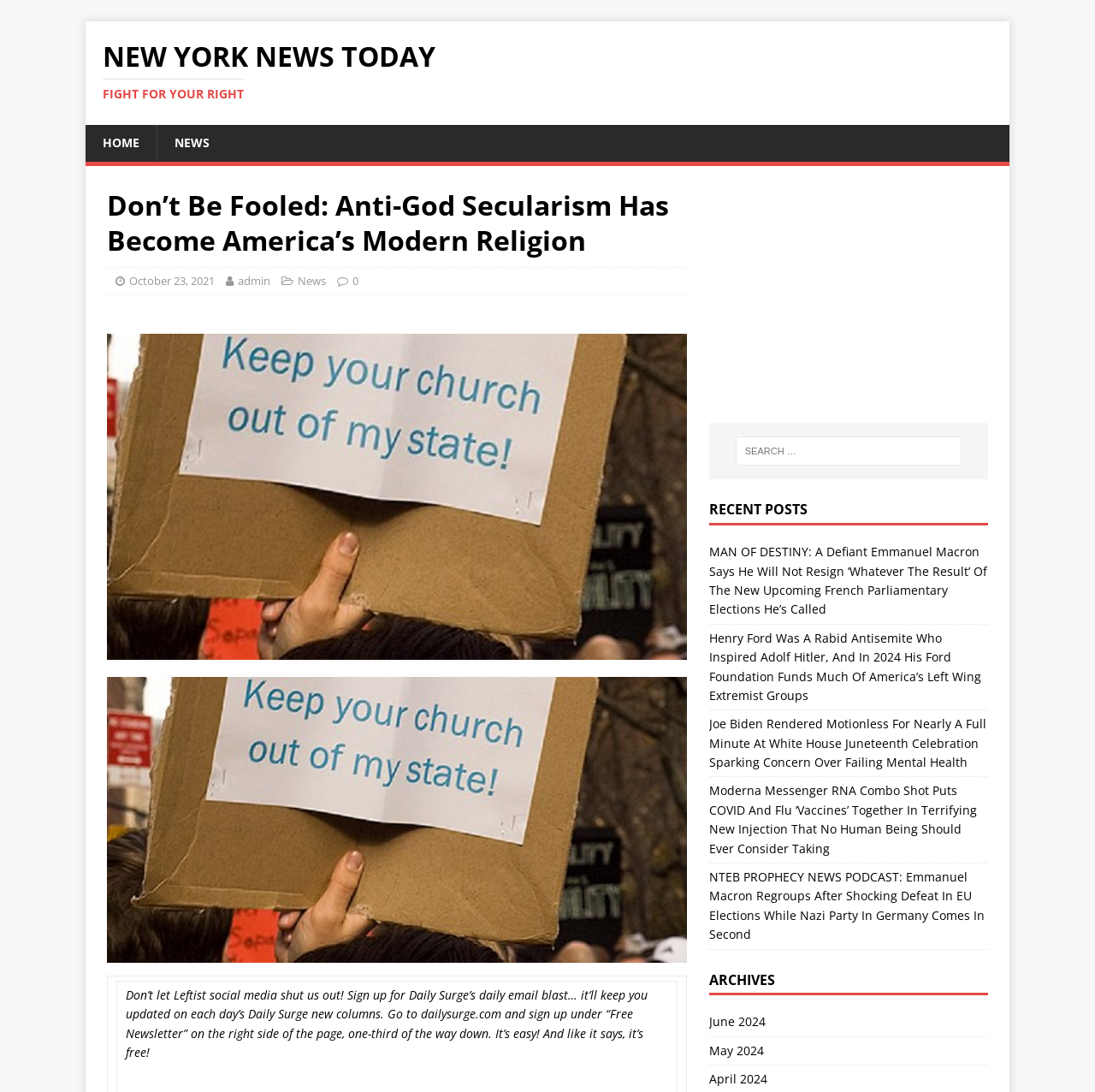Identify the bounding box coordinates of the region that should be clicked to execute the following instruction: "View archives for June 2024".

[0.647, 0.927, 0.902, 0.949]